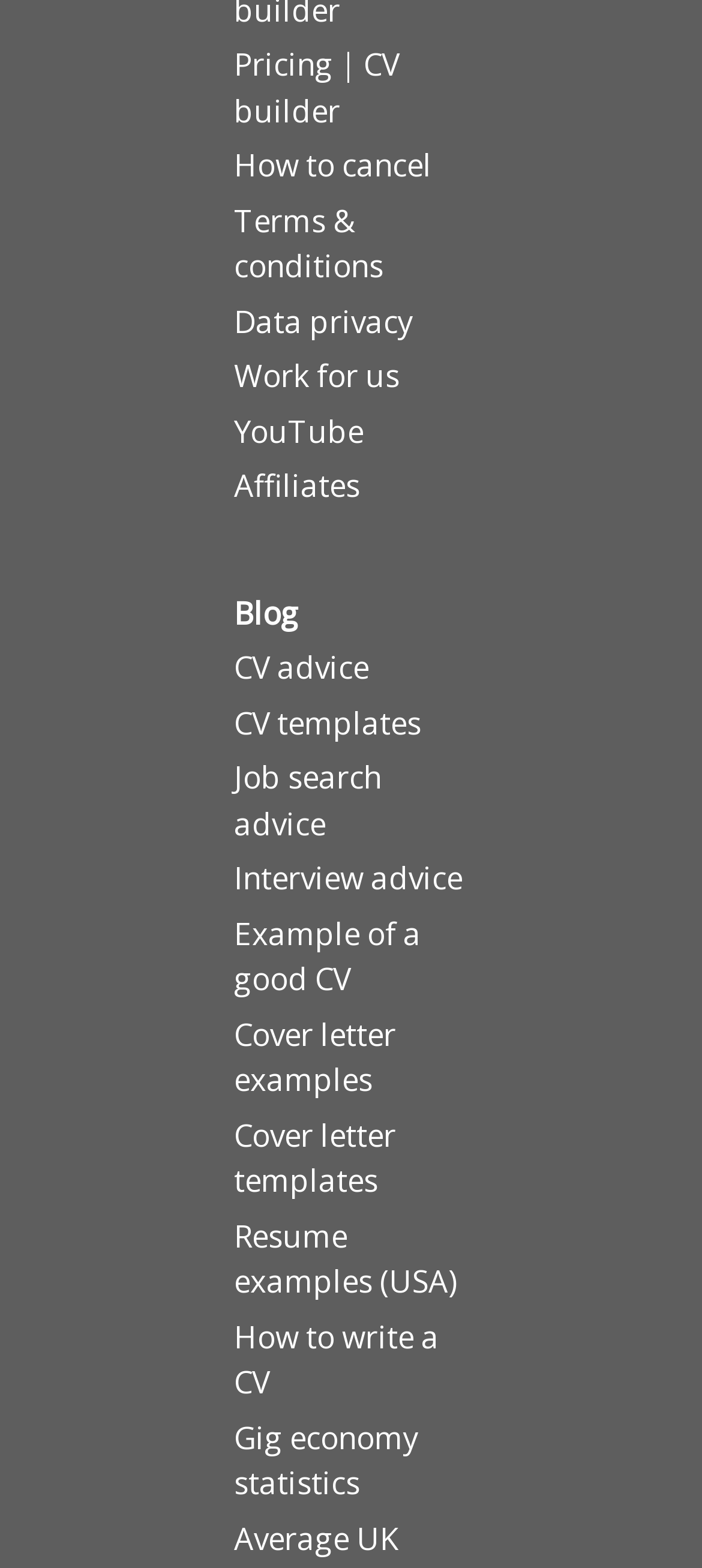Based on the image, please respond to the question with as much detail as possible:
What is the last link on the webpage?

The last link on the webpage has the text 'Gig economy statistics', which is located at the bottom of the webpage.